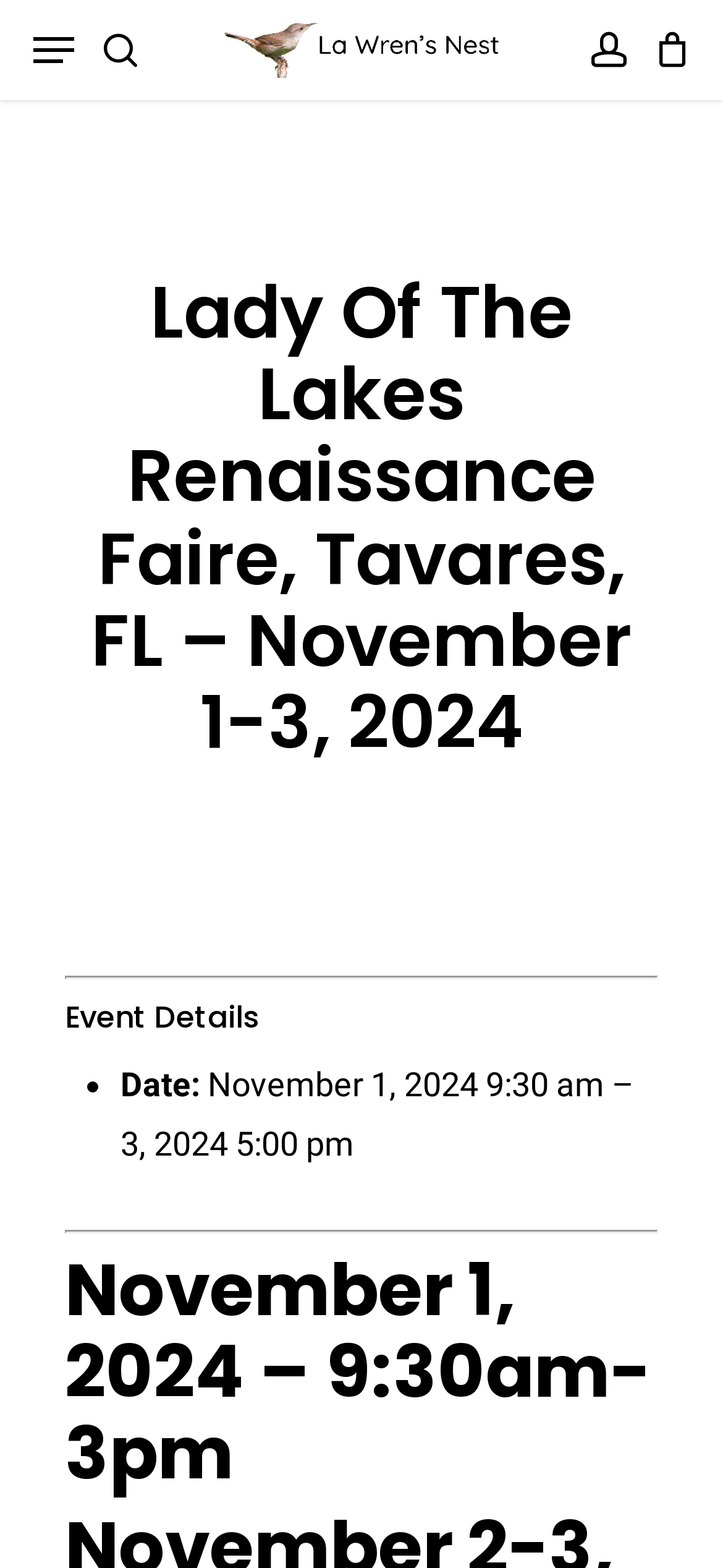What is the date of the Renaissance Faire?
Refer to the image and offer an in-depth and detailed answer to the question.

I found the answer by looking at the 'Event Details' section, where it lists 'Date:' followed by the specific dates and times of the event.